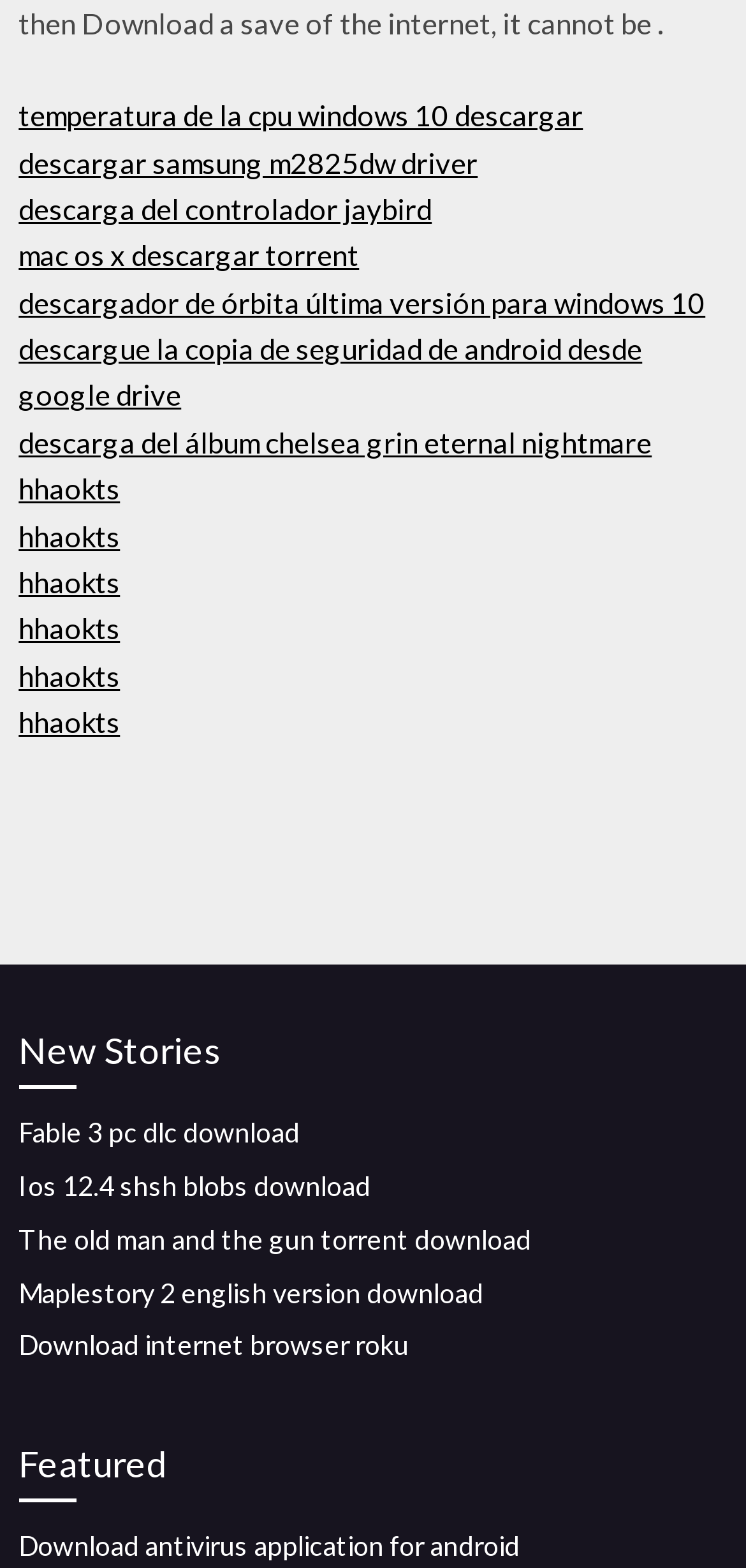Specify the bounding box coordinates of the area to click in order to execute this command: 'download antivirus application for android'. The coordinates should consist of four float numbers ranging from 0 to 1, and should be formatted as [left, top, right, bottom].

[0.025, 0.975, 0.697, 0.996]